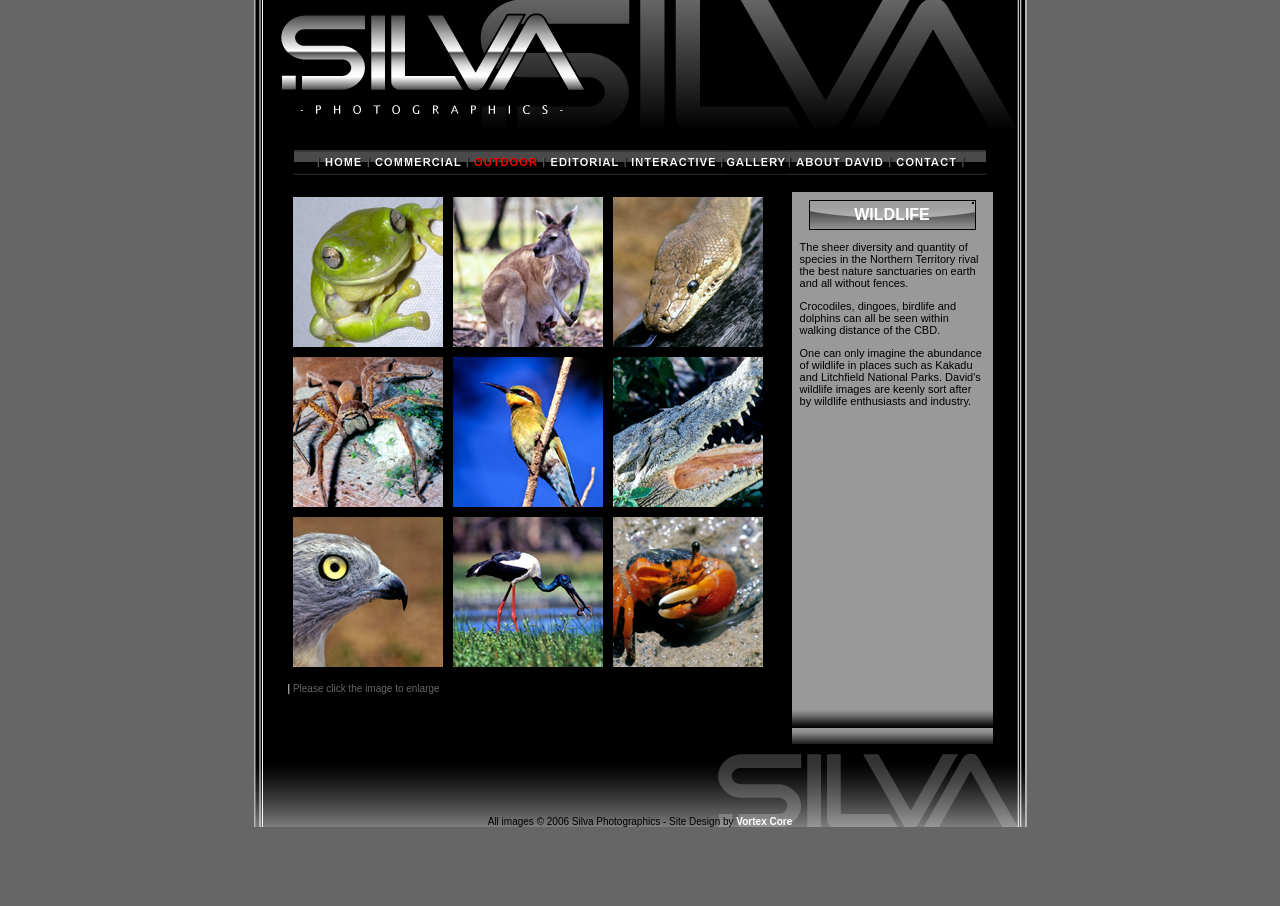Identify the bounding box coordinates of the element that should be clicked to fulfill this task: "View Green Tree Frog image". The coordinates should be provided as four float numbers between 0 and 1, i.e., [left, top, right, bottom].

[0.229, 0.372, 0.346, 0.385]